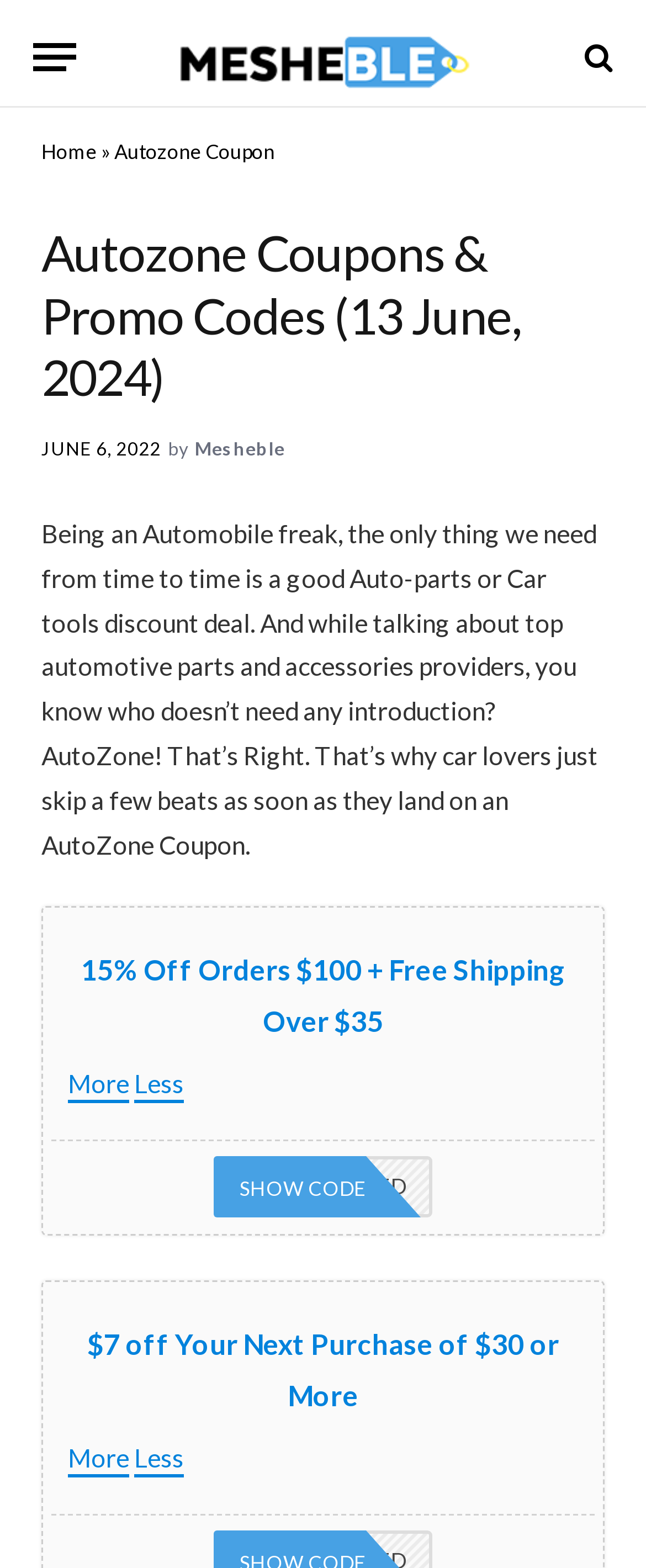What is the name of the author or publisher of the webpage content?
From the screenshot, supply a one-word or short-phrase answer.

Mesheble